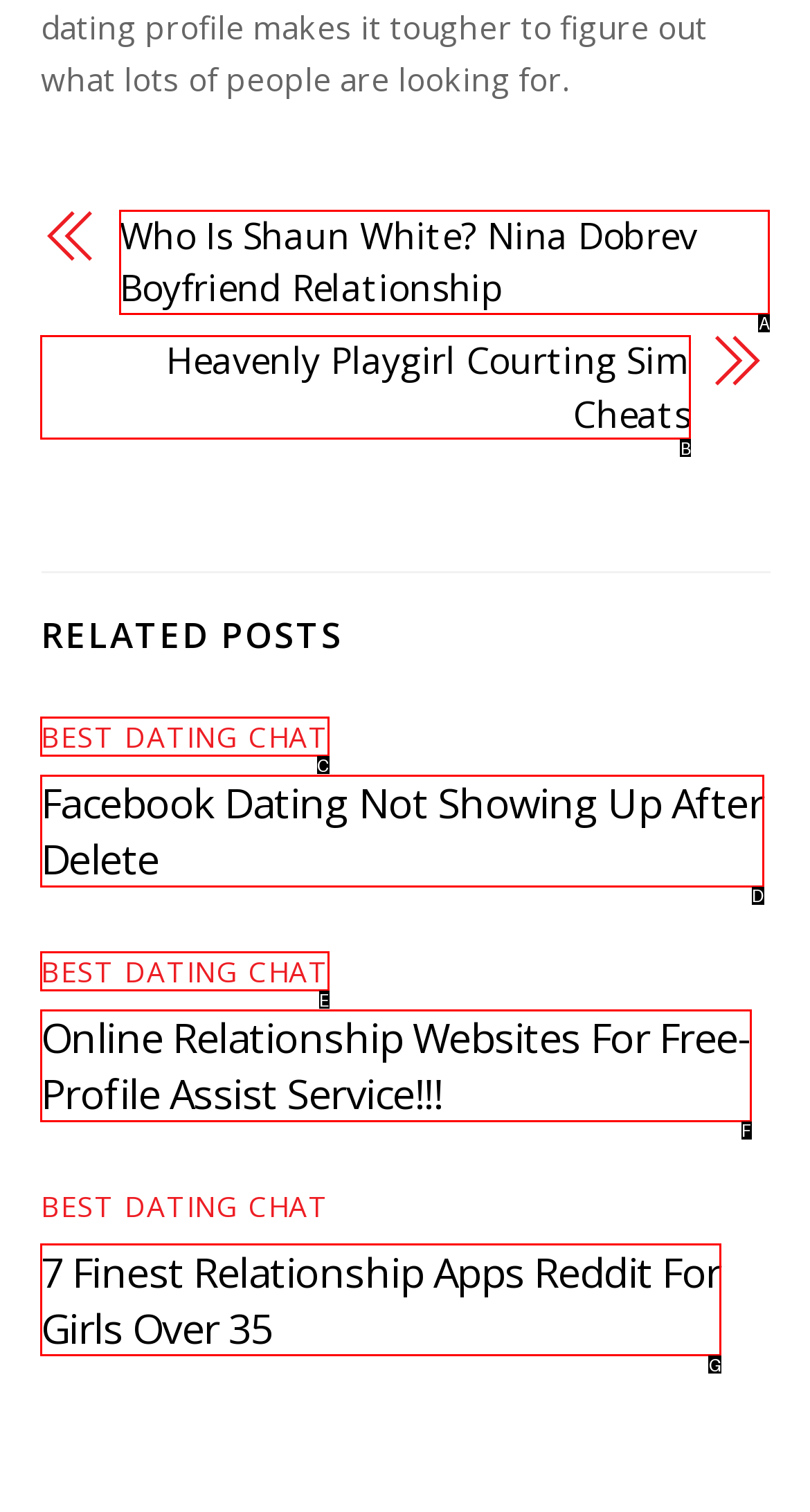From the options presented, which lettered element matches this description: Heavenly Playgirl Courting Sim Cheats
Reply solely with the letter of the matching option.

B